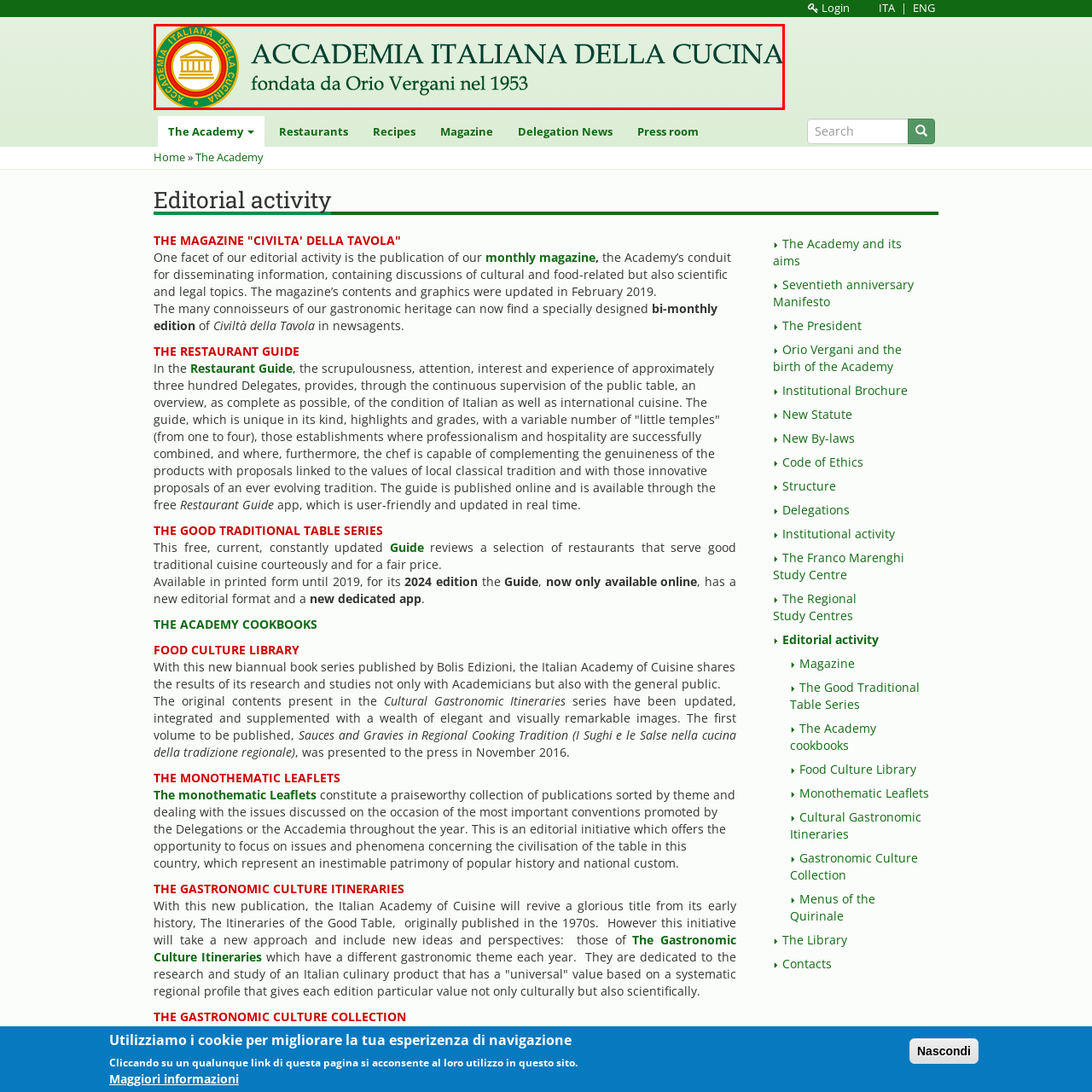Observe the highlighted image and answer the following: In what year was the Accademia Italiana della Cucina founded?

1953